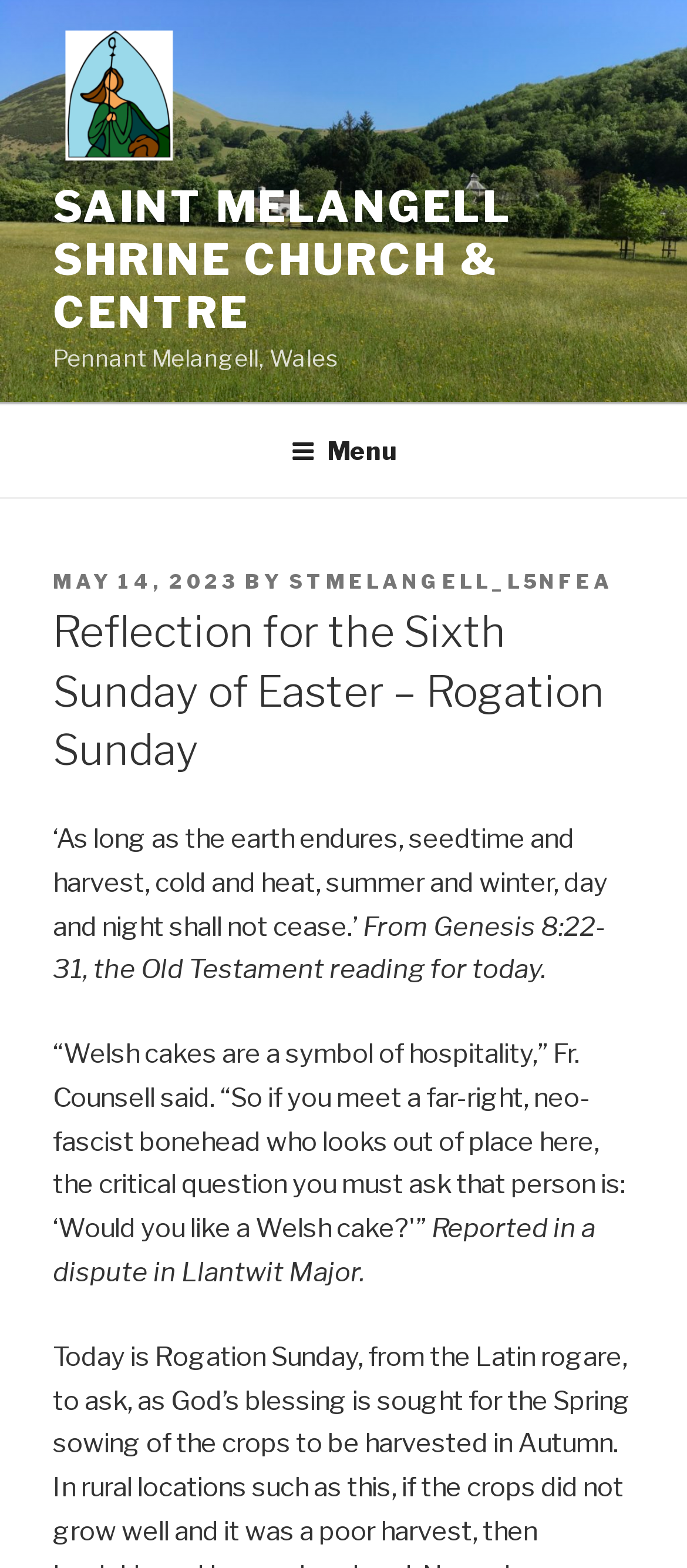Identify the bounding box of the HTML element described as: "Menu".

[0.386, 0.26, 0.614, 0.315]